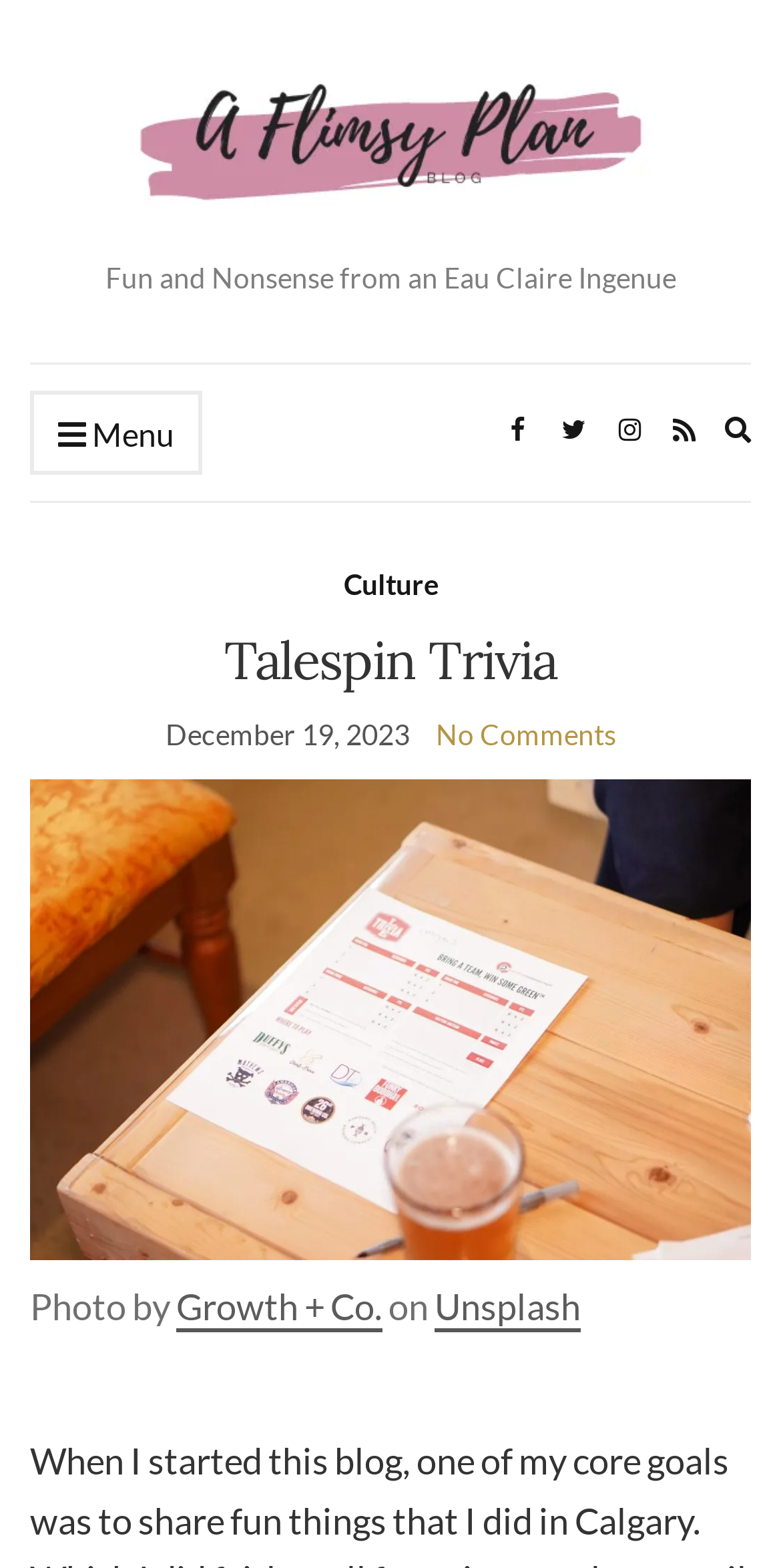Given the description: "Growth + Co.", determine the bounding box coordinates of the UI element. The coordinates should be formatted as four float numbers between 0 and 1, [left, top, right, bottom].

[0.226, 0.819, 0.49, 0.85]